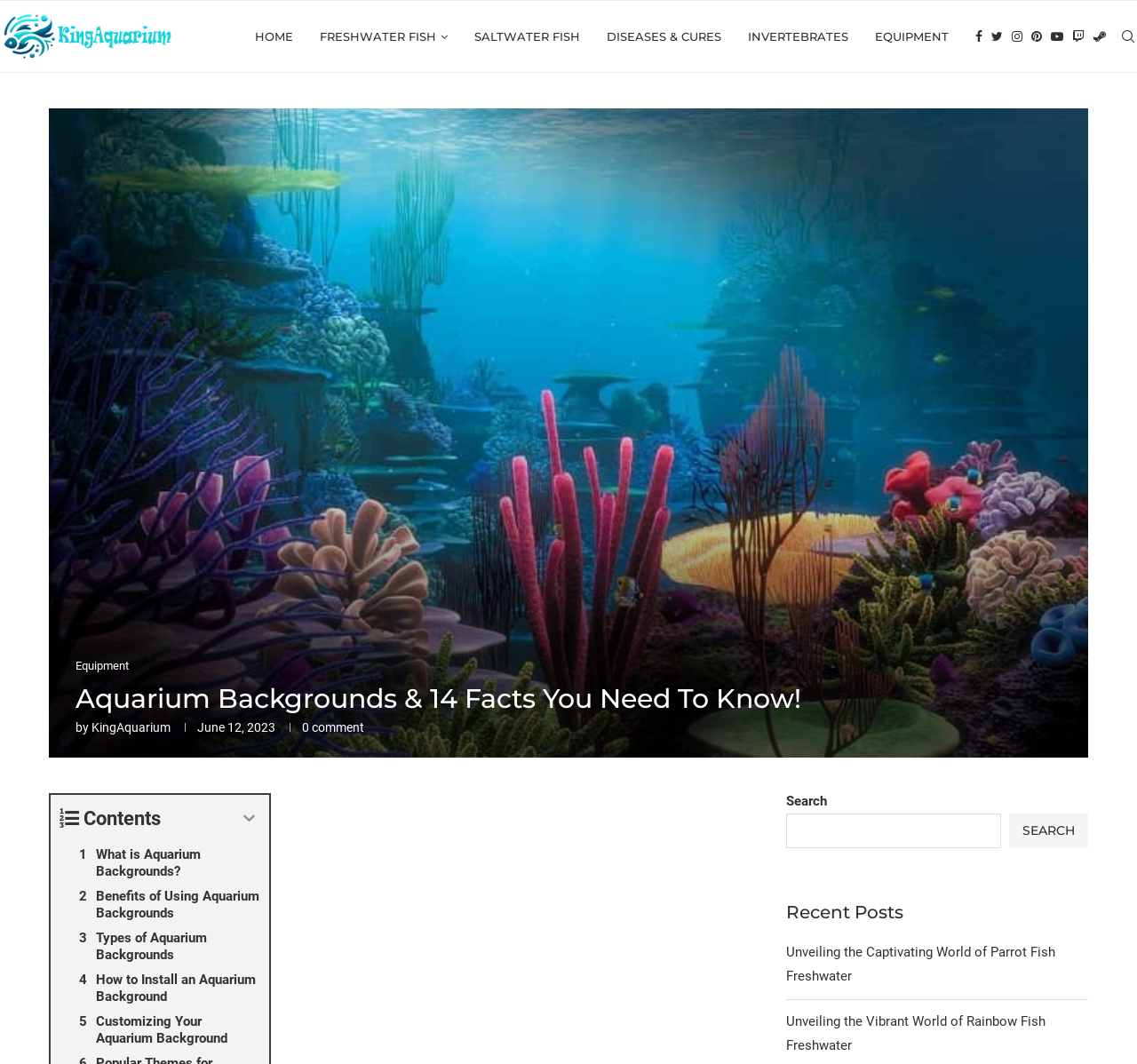How many recent posts are listed?
Craft a detailed and extensive response to the question.

There are 2 recent posts listed at the bottom-right corner of the webpage, with titles 'Unveiling the Captivating World of Parrot Fish Freshwater' and 'Unveiling the Vibrant World of Rainbow Fish Freshwater'.